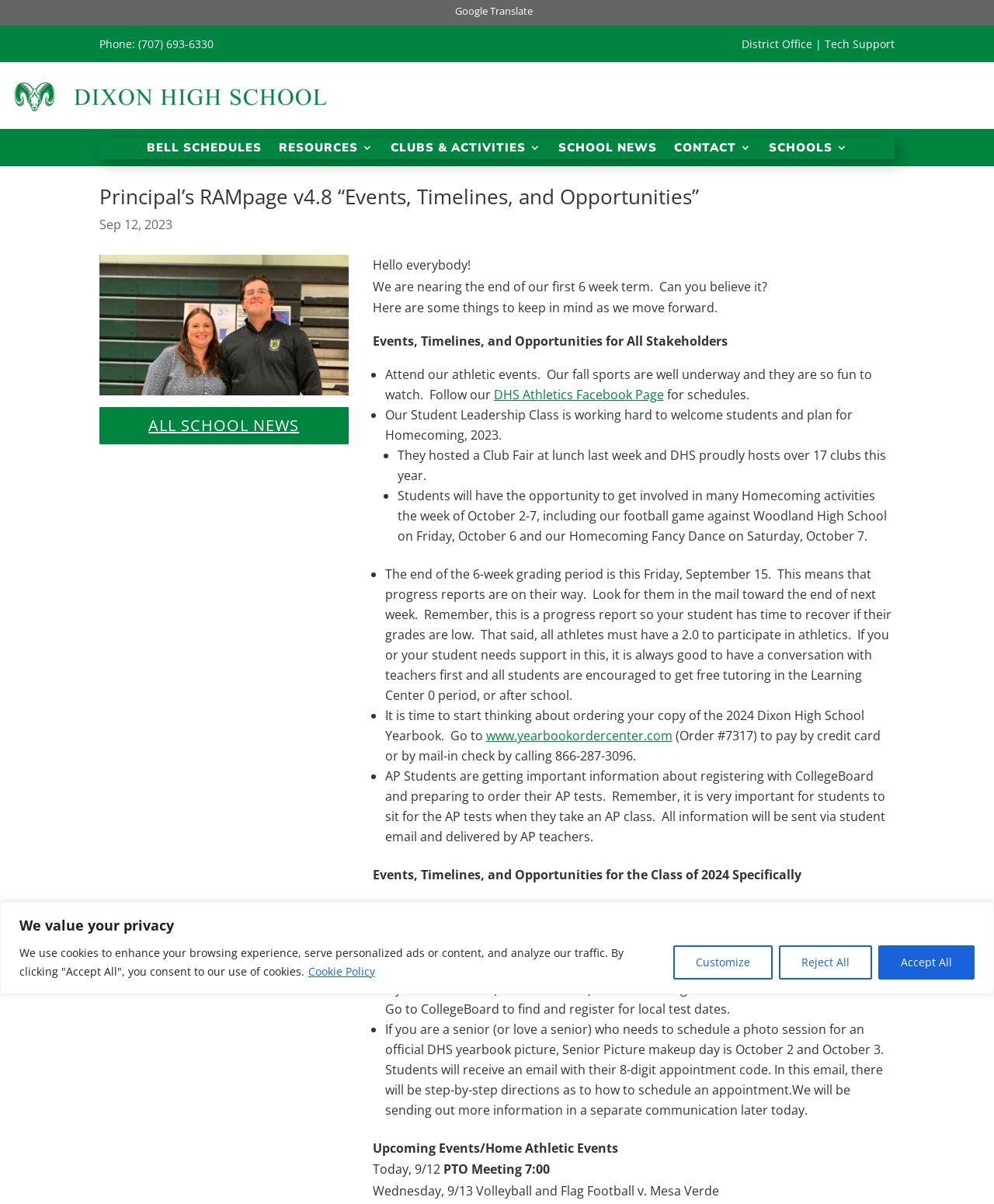Indicate the bounding box coordinates of the element that must be clicked to execute the instruction: "Click the College and Post-Secondary Plans link". The coordinates should be given as four float numbers between 0 and 1, i.e., [left, top, right, bottom].

[0.387, 0.781, 0.88, 0.812]